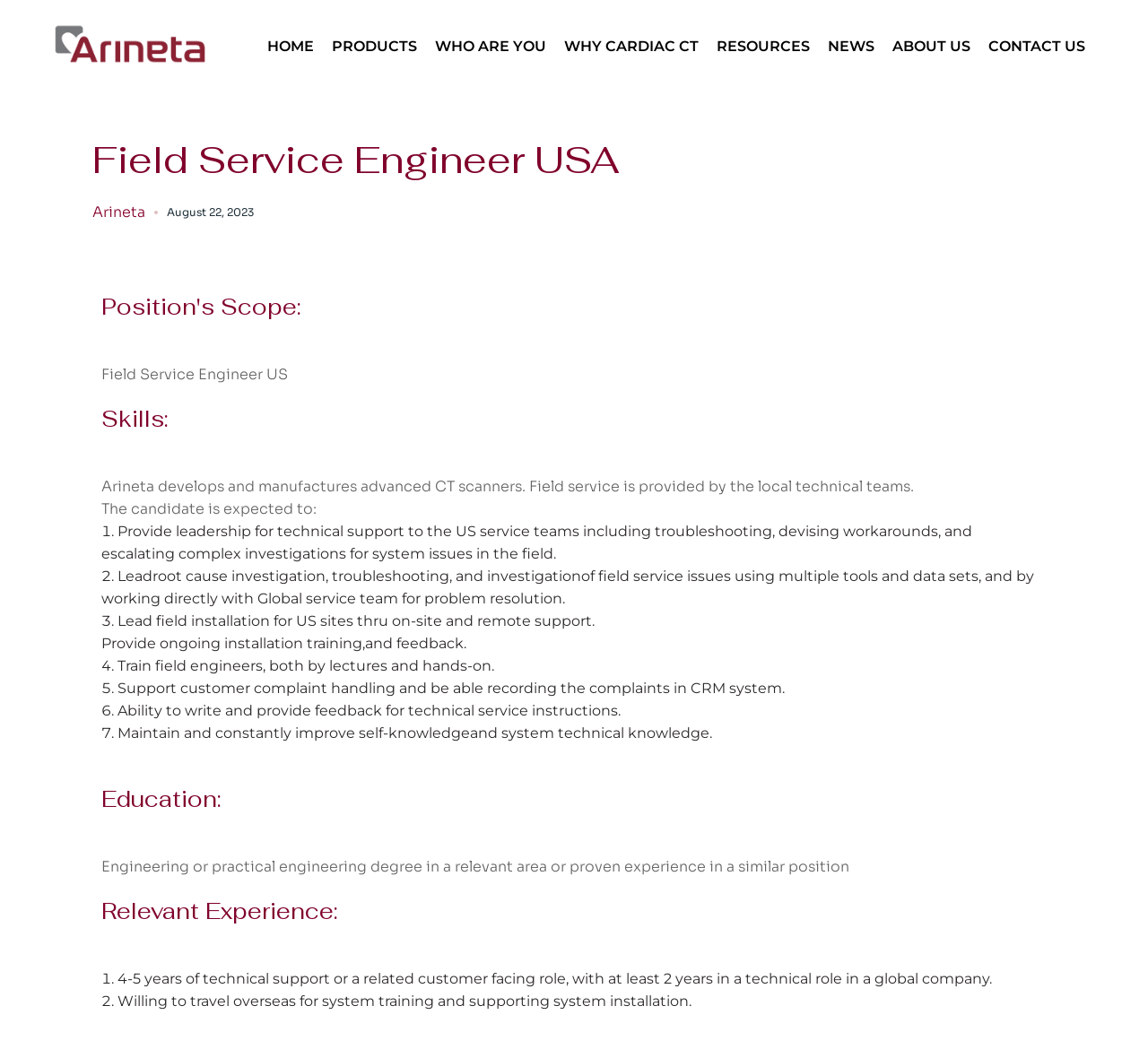Determine the bounding box coordinates of the clickable region to execute the instruction: "View the Image Gallery". The coordinates should be four float numbers between 0 and 1, denoted as [left, top, right, bottom].

[0.5, 0.143, 0.704, 0.163]